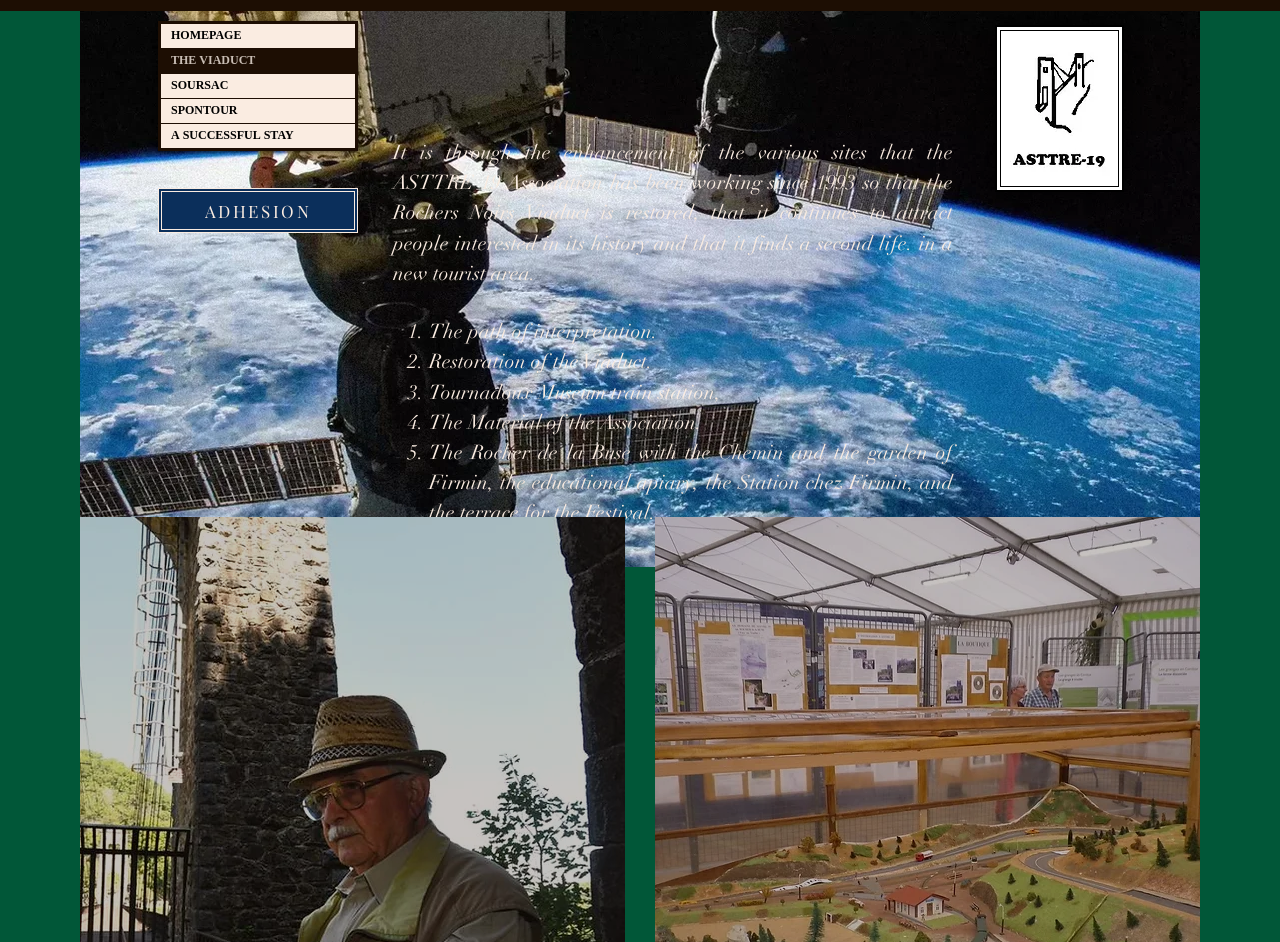What is the name of the museum train station?
Please provide a single word or phrase answer based on the image.

Tournadoux